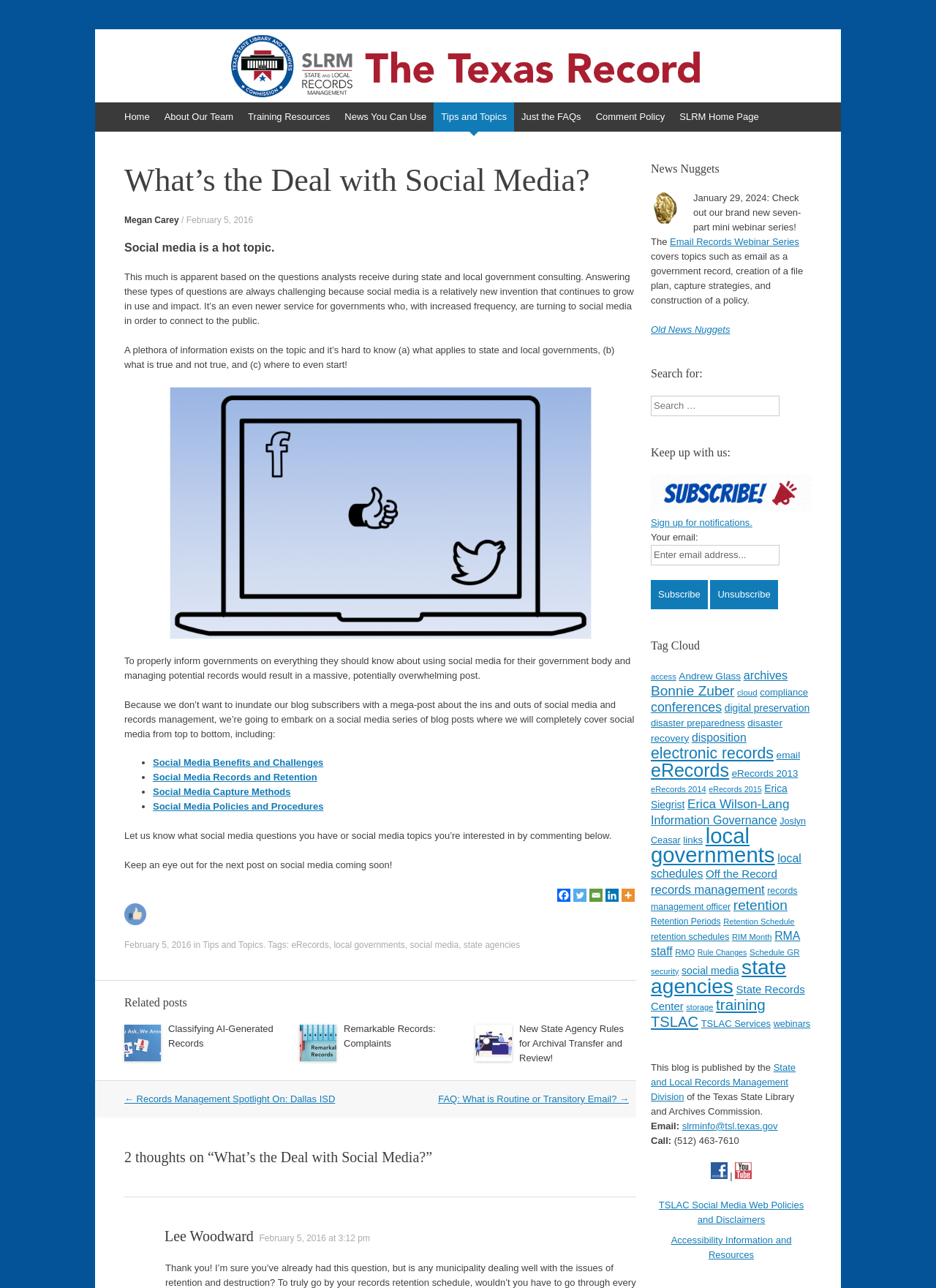Please locate the clickable area by providing the bounding box coordinates to follow this instruction: "Check out the 'News You Can Use' link".

[0.36, 0.08, 0.464, 0.102]